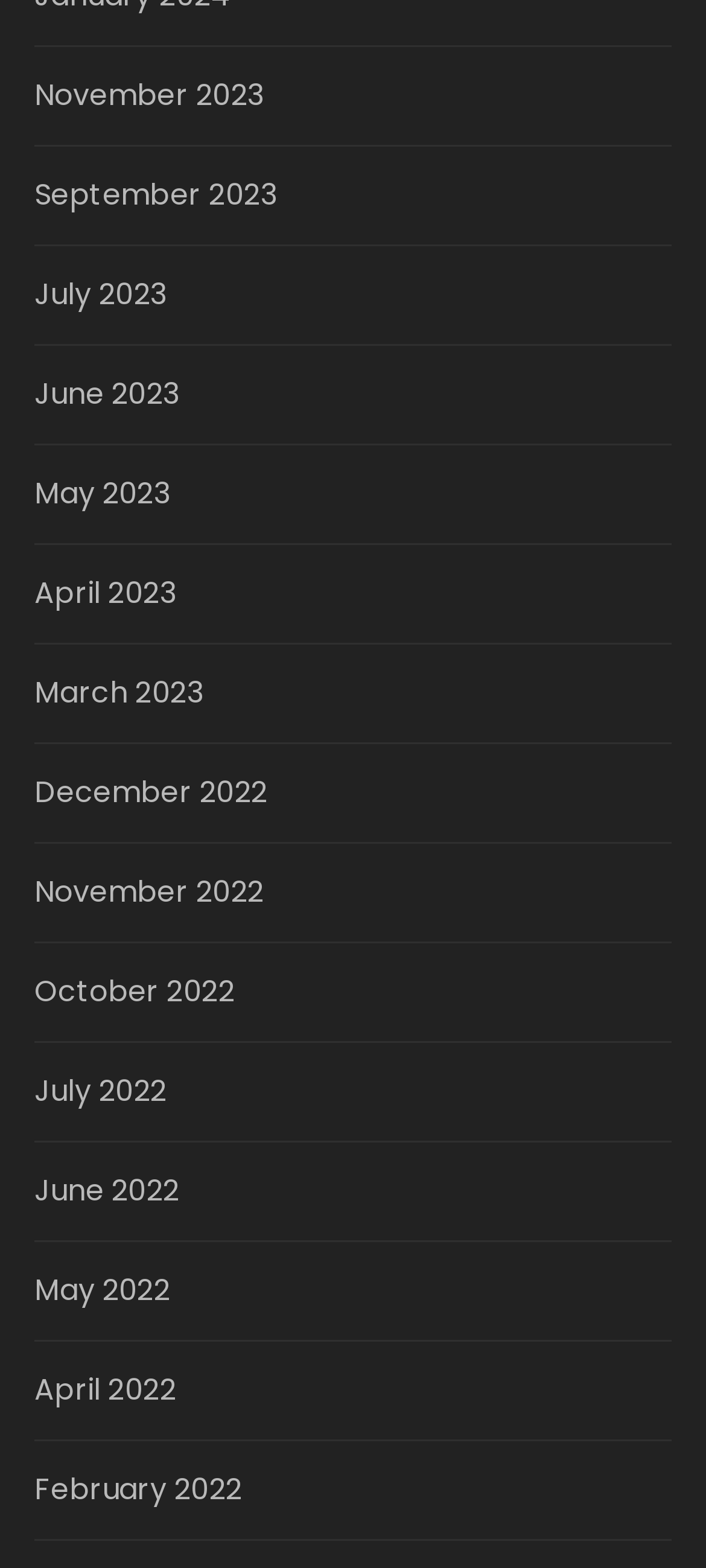Please study the image and answer the question comprehensively:
How many months are listed from the year 2022?

I can count the number of links that correspond to months in the year 2022, which are 'December 2022', 'November 2022', 'October 2022', 'July 2022', 'June 2022', and 'February 2022'. There are 6 months listed from the year 2022.